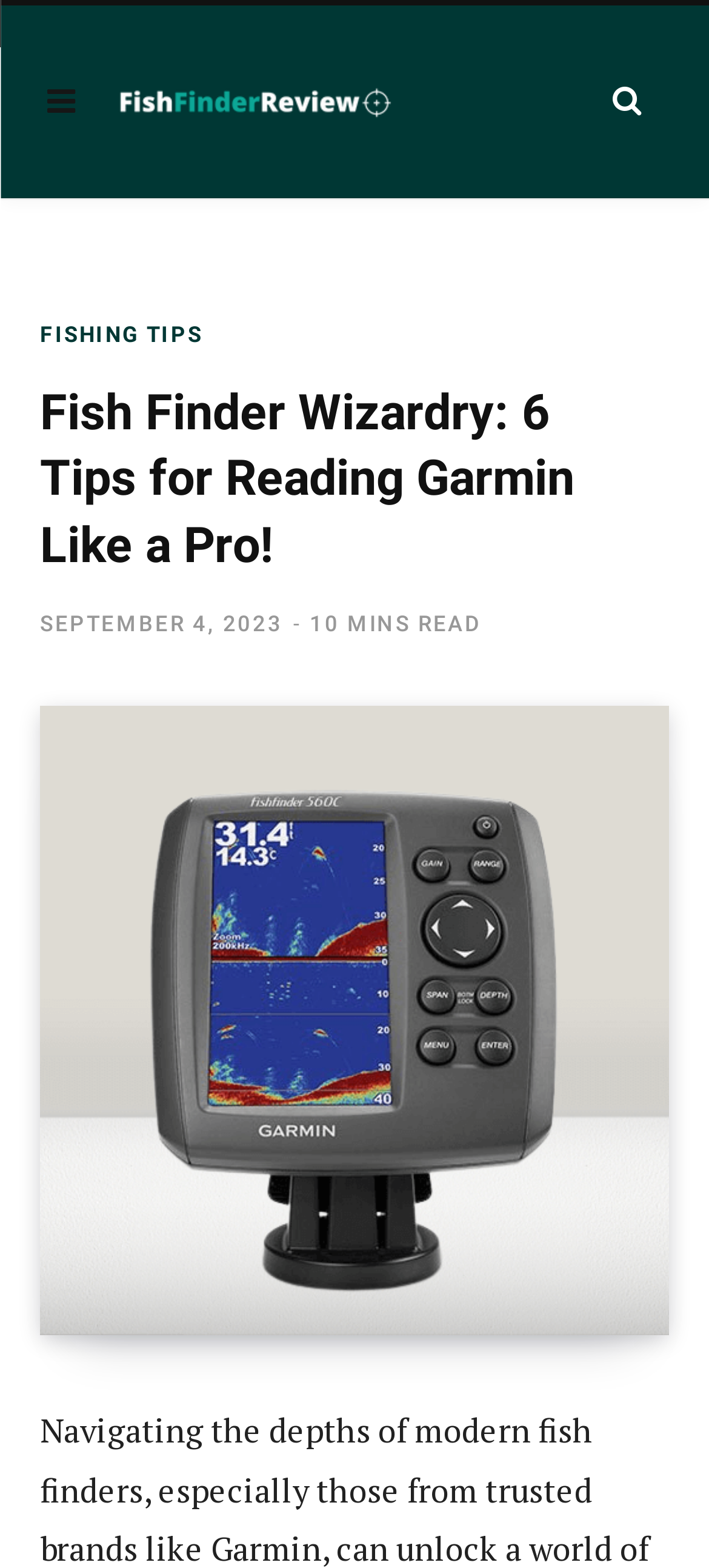Explain the features and main sections of the webpage comprehensively.

The webpage is about a guide to reading Garmin fish finders, with a focus on becoming a pro. At the top left, there is a link to "Fish Finder Review" accompanied by an image with the same name. On the top right, there is a small icon represented by "\uf002".

Below the top section, there is a large header area that spans almost the entire width of the page. Within this header, there are several elements. On the left, there is a link to "FISHING TIPS". Next to it, there is a heading that reads "Fish Finder Wizardry: 6 Tips for Reading Garmin Like a Pro!". Further to the right, there is a link to the date "SEPTEMBER 4, 2023", which is accompanied by a time element. Below the date, there is a static text that reads "10 MINS READ".

At the bottom of the header area, there is a link to "how to read fish finder garmin", which is accompanied by an image with the same name. This link spans almost the entire width of the page, similar to the header area above it.